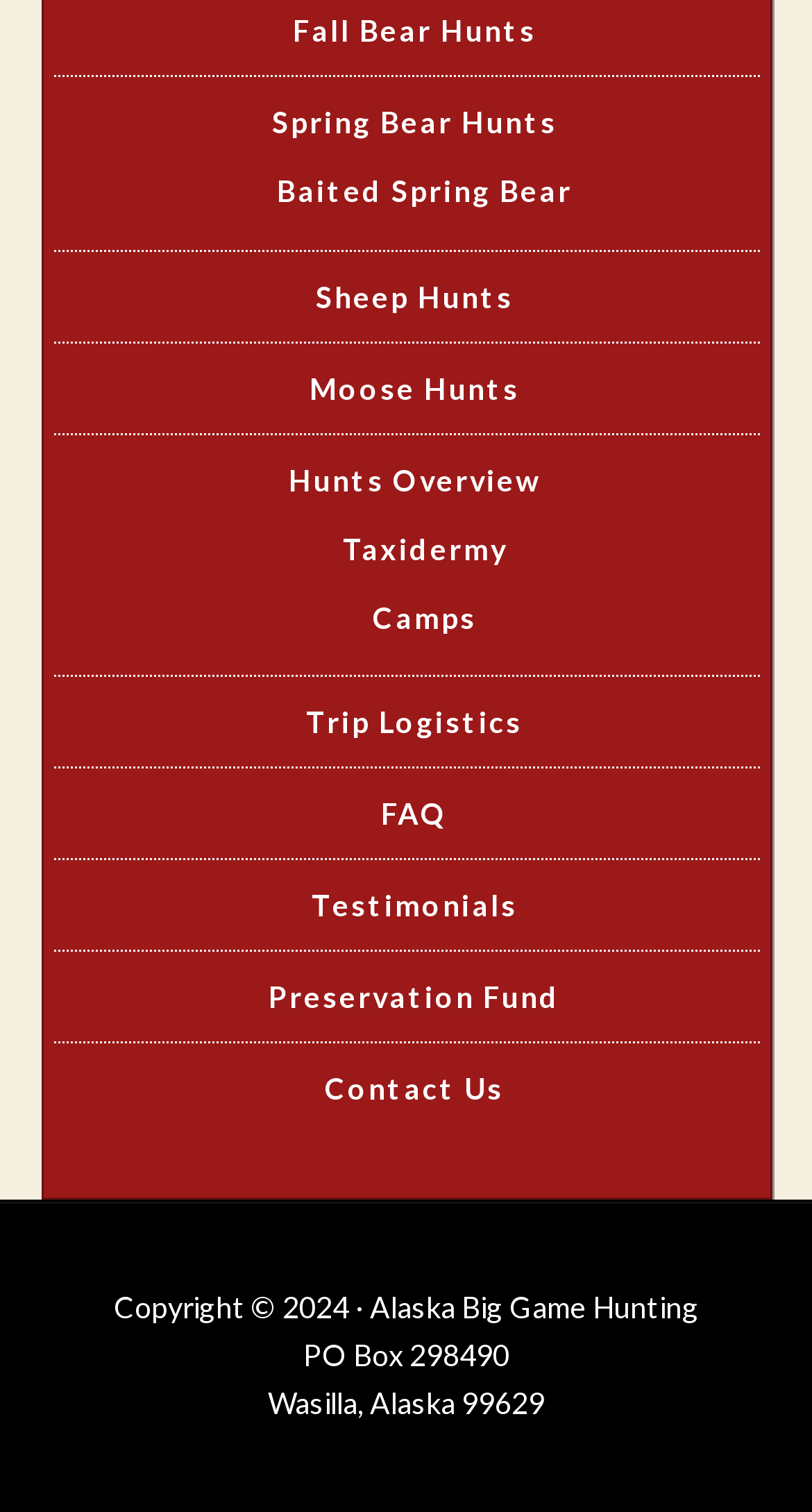Identify and provide the bounding box coordinates of the UI element described: "Taxidermy". The coordinates should be formatted as [left, top, right, bottom], with each number being a float between 0 and 1.

[0.401, 0.351, 0.624, 0.374]